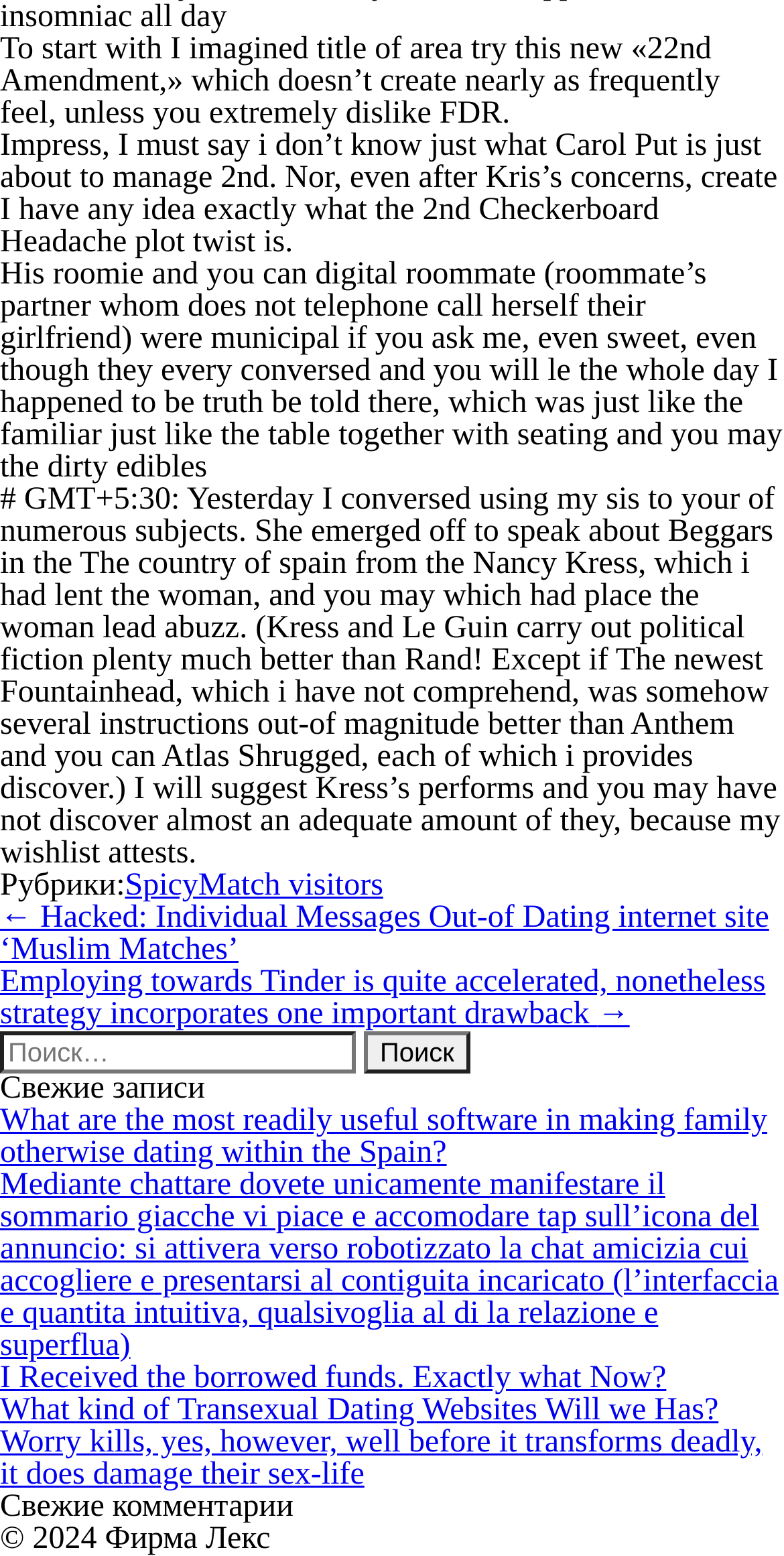Determine the bounding box coordinates of the clickable region to carry out the instruction: "Click on the 'What are the most readily useful software in making family otherwise dating within the Spain?' link".

[0.0, 0.709, 0.979, 0.752]